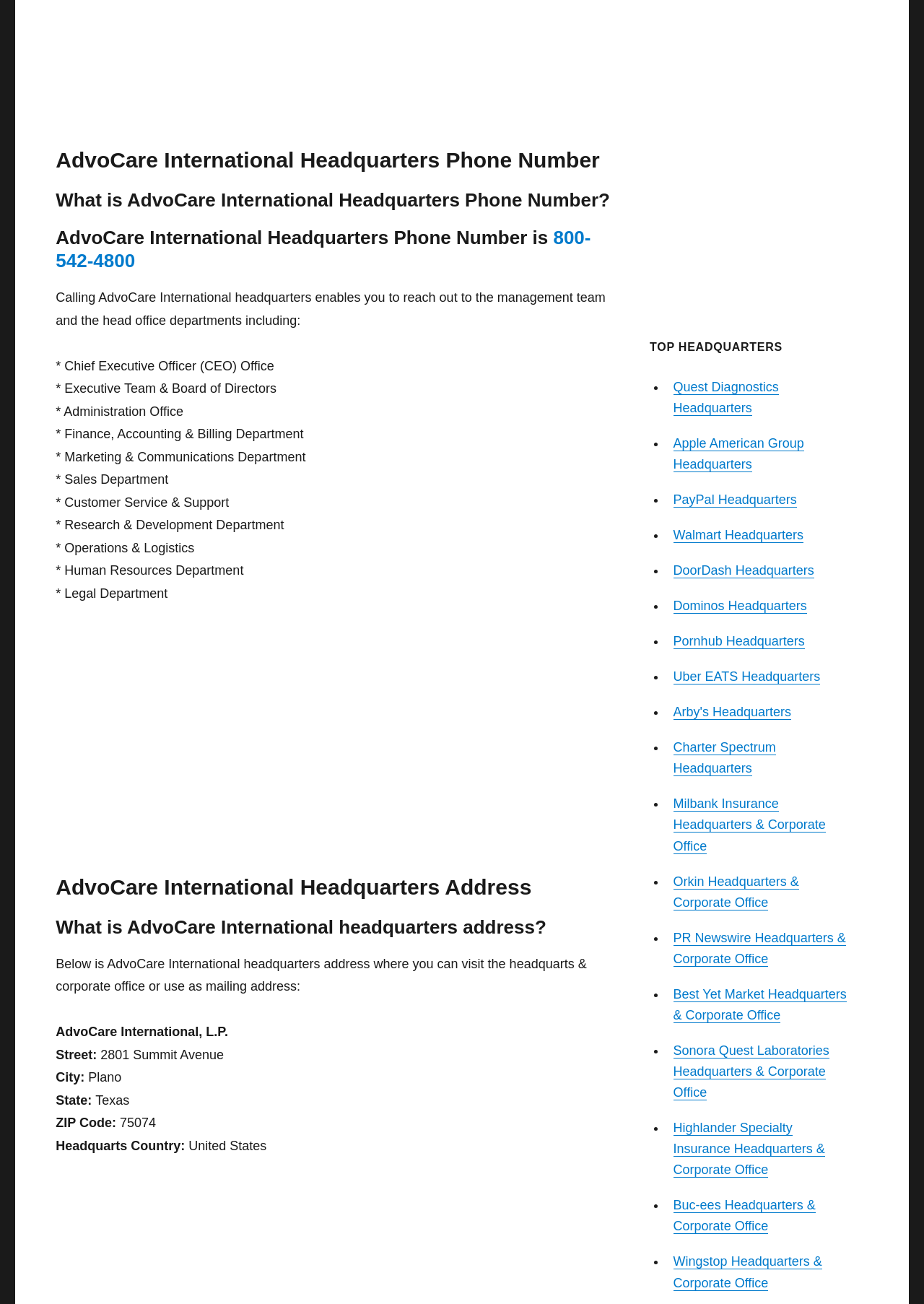Identify the bounding box for the described UI element: "Arby's Headquarters".

[0.729, 0.541, 0.856, 0.552]